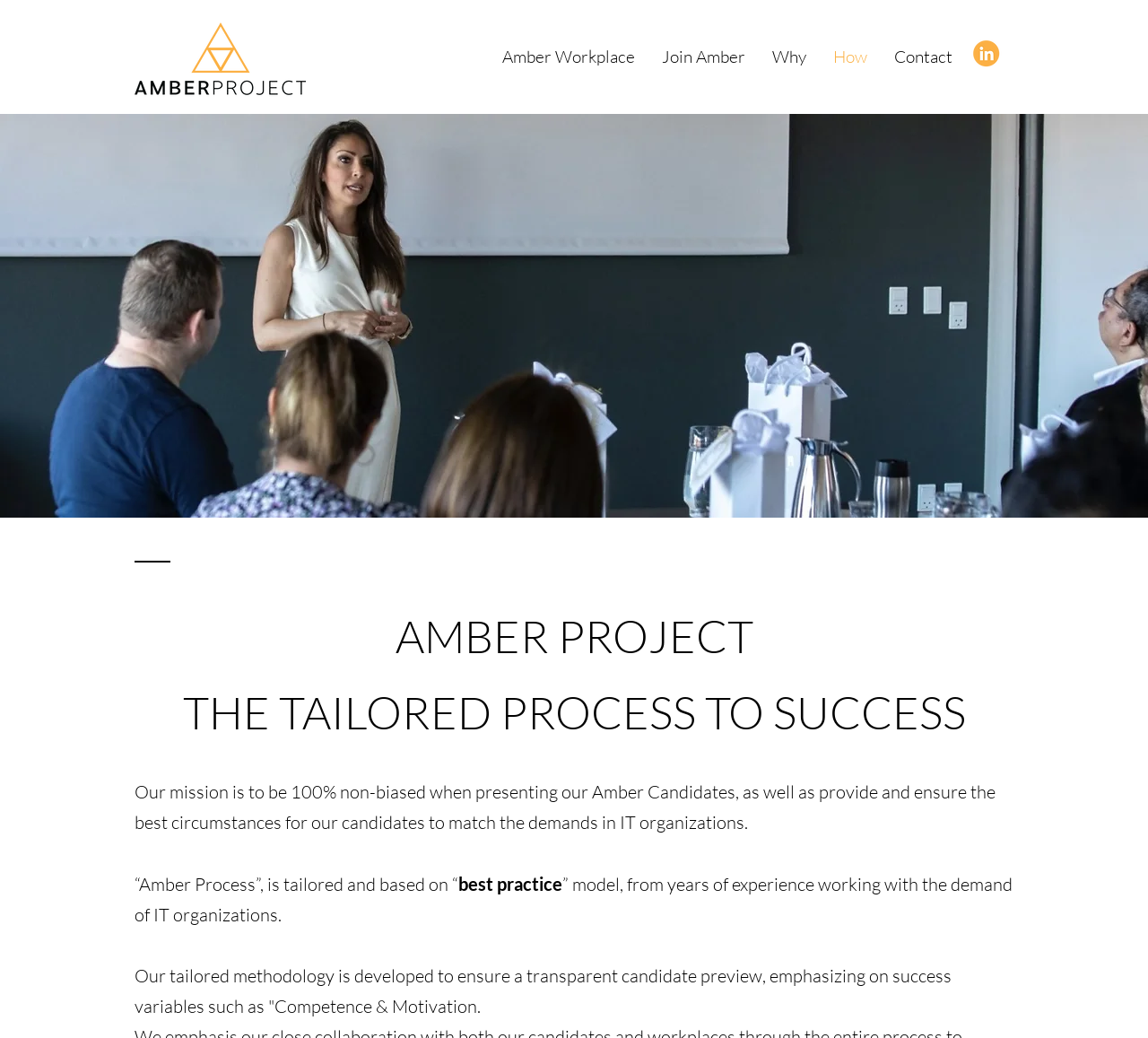What is the name of the project?
Refer to the image and provide a one-word or short phrase answer.

Amber Project